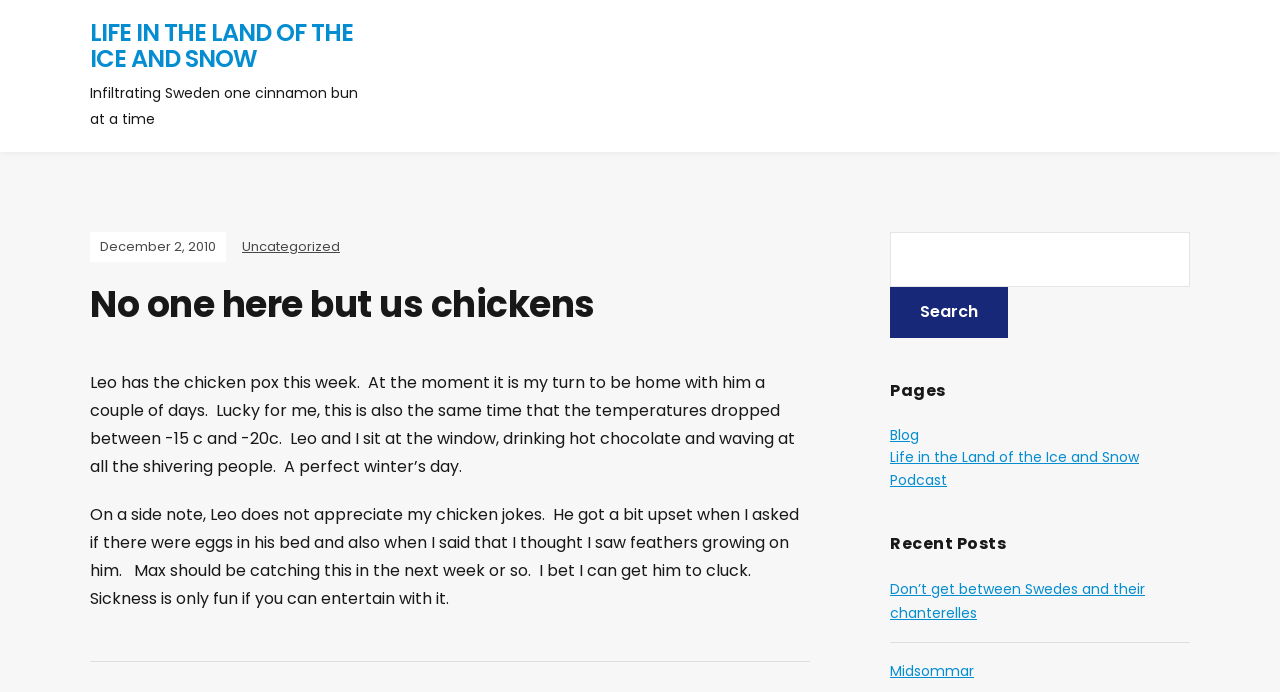Use a single word or phrase to answer this question: 
What is the author's intention with Max?

Make him cluck